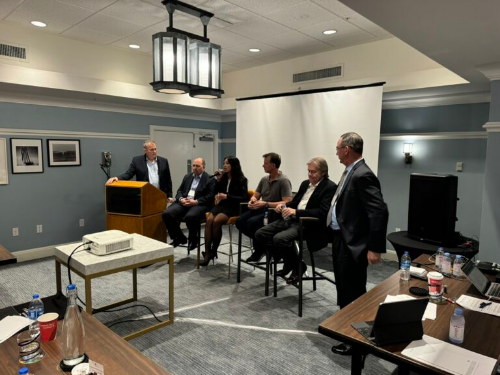Please provide a one-word or phrase answer to the question: 
What is the purpose of the white projection screen?

For presentations